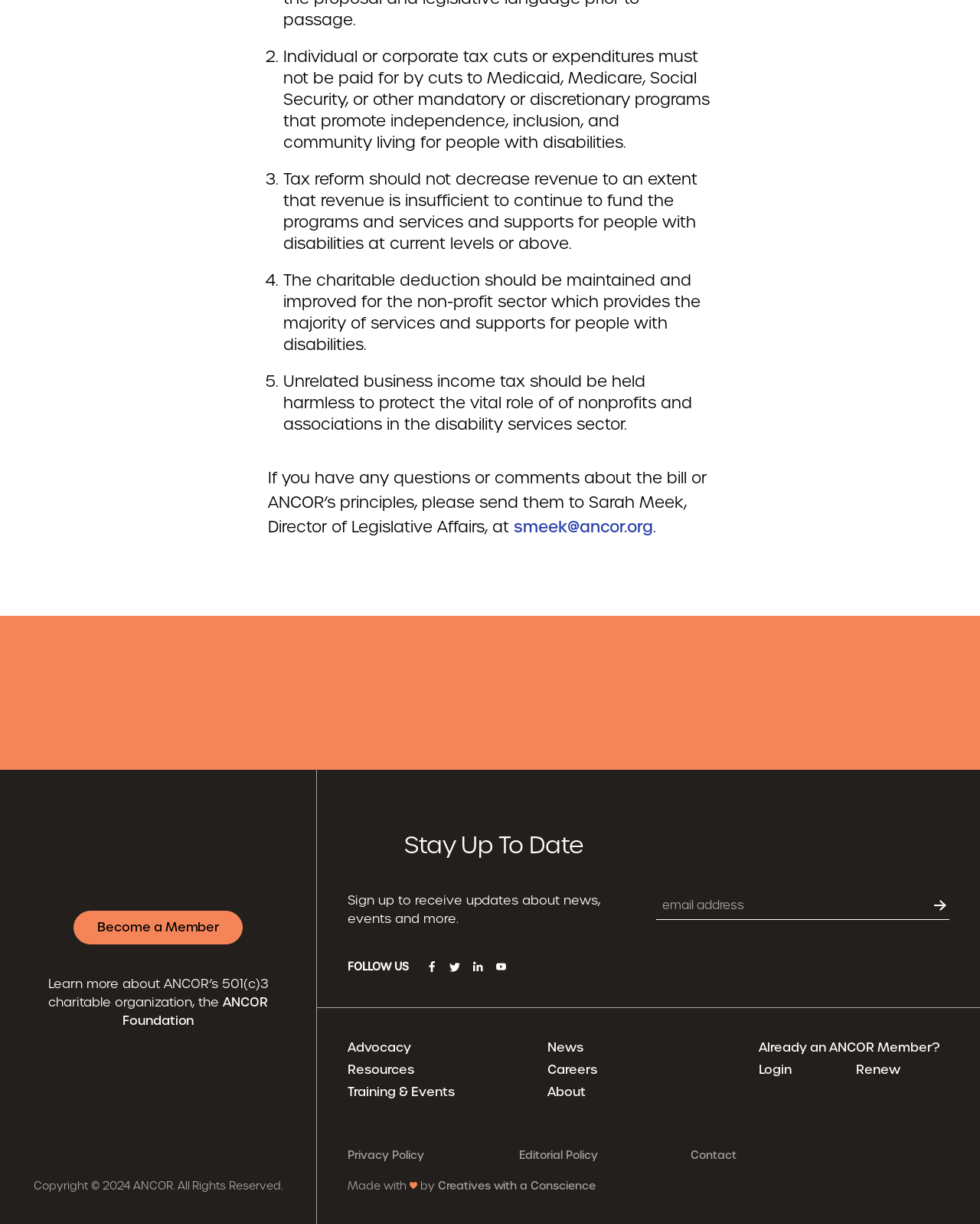Find the bounding box coordinates for the element that must be clicked to complete the instruction: "Click the 'Login' link". The coordinates should be four float numbers between 0 and 1, indicated as [left, top, right, bottom].

[0.775, 0.866, 0.808, 0.881]